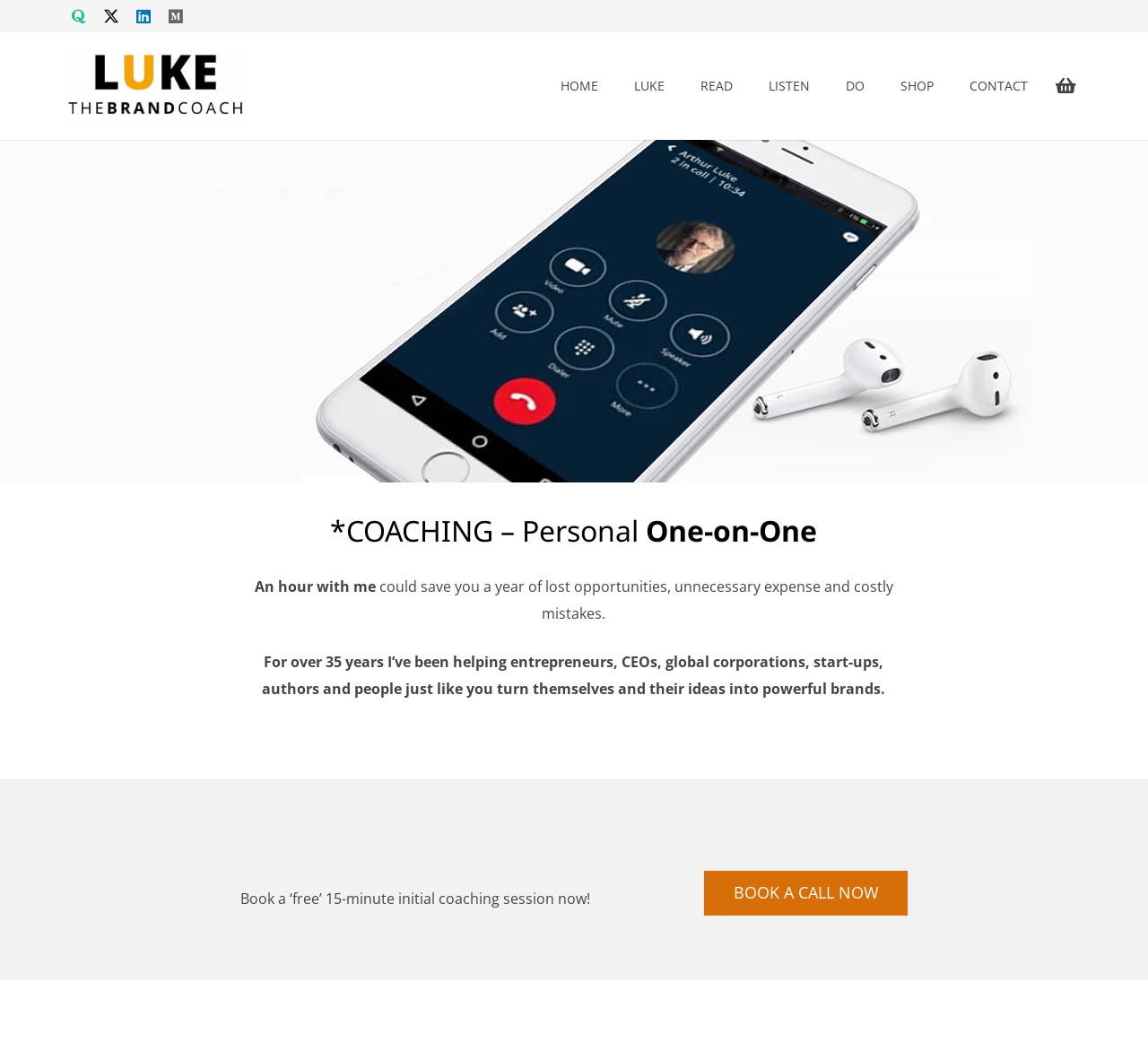How many navigation links are available on the top?
Look at the image and answer the question using a single word or phrase.

7